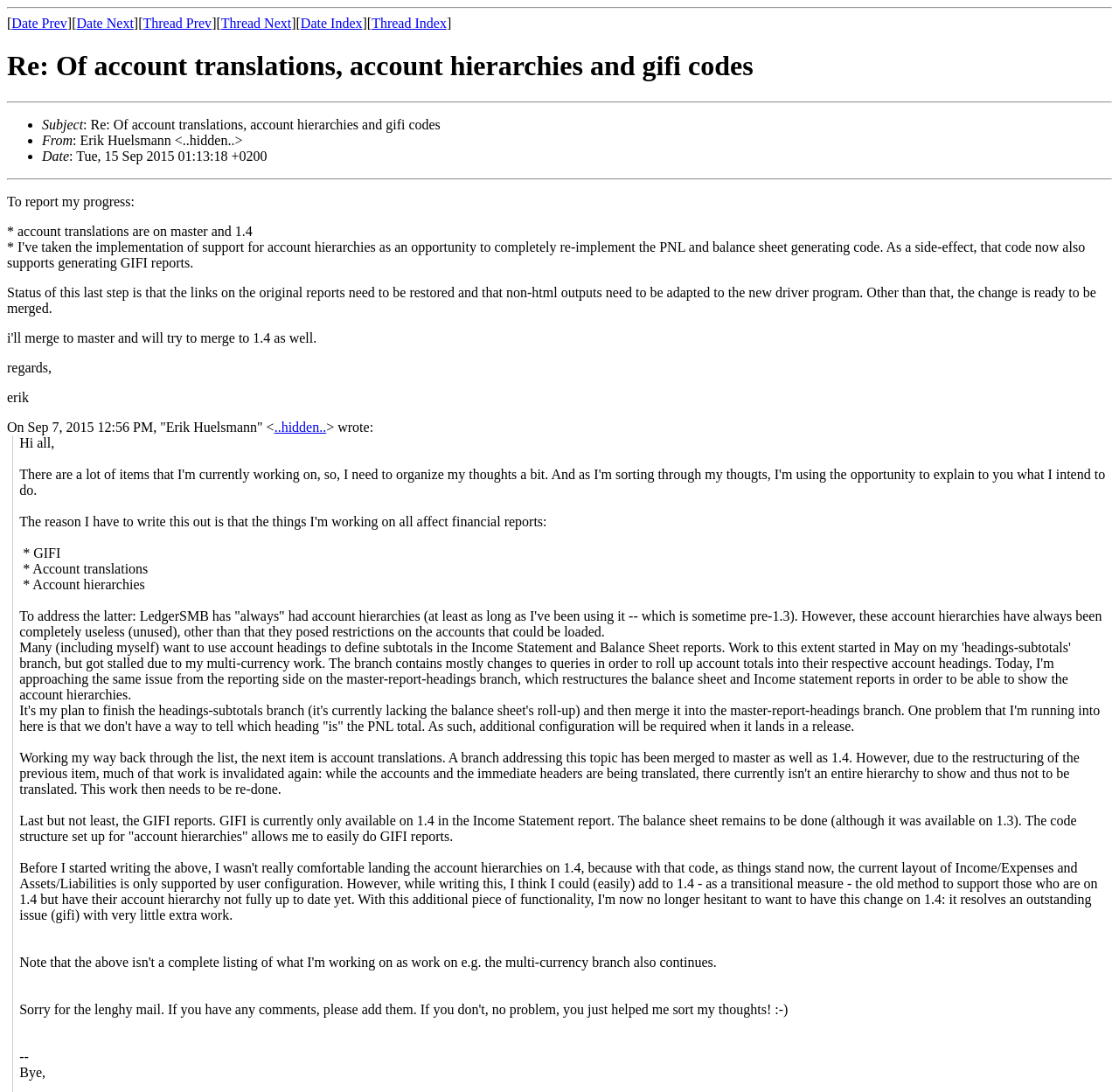What is the subject of the email?
Deliver a detailed and extensive answer to the question.

I found the subject of the email by looking at the static text element that says 'Subject:' and then reading the text that follows it, which is 'Re: Of account translations, account hierarchies and gifi codes'.